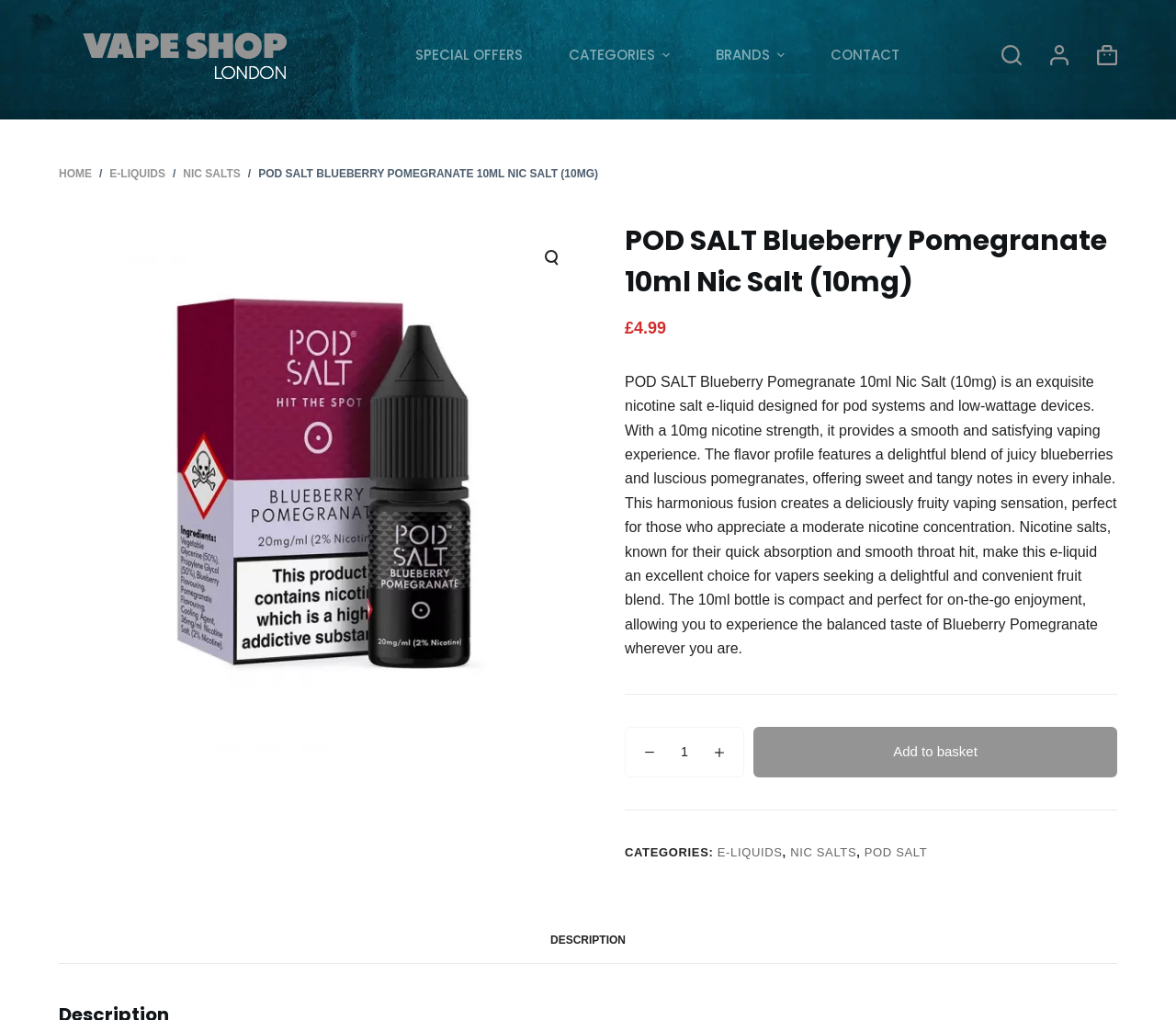Identify the webpage's primary heading and generate its text.

POD SALT Blueberry Pomegranate 10ml Nic Salt (10mg)